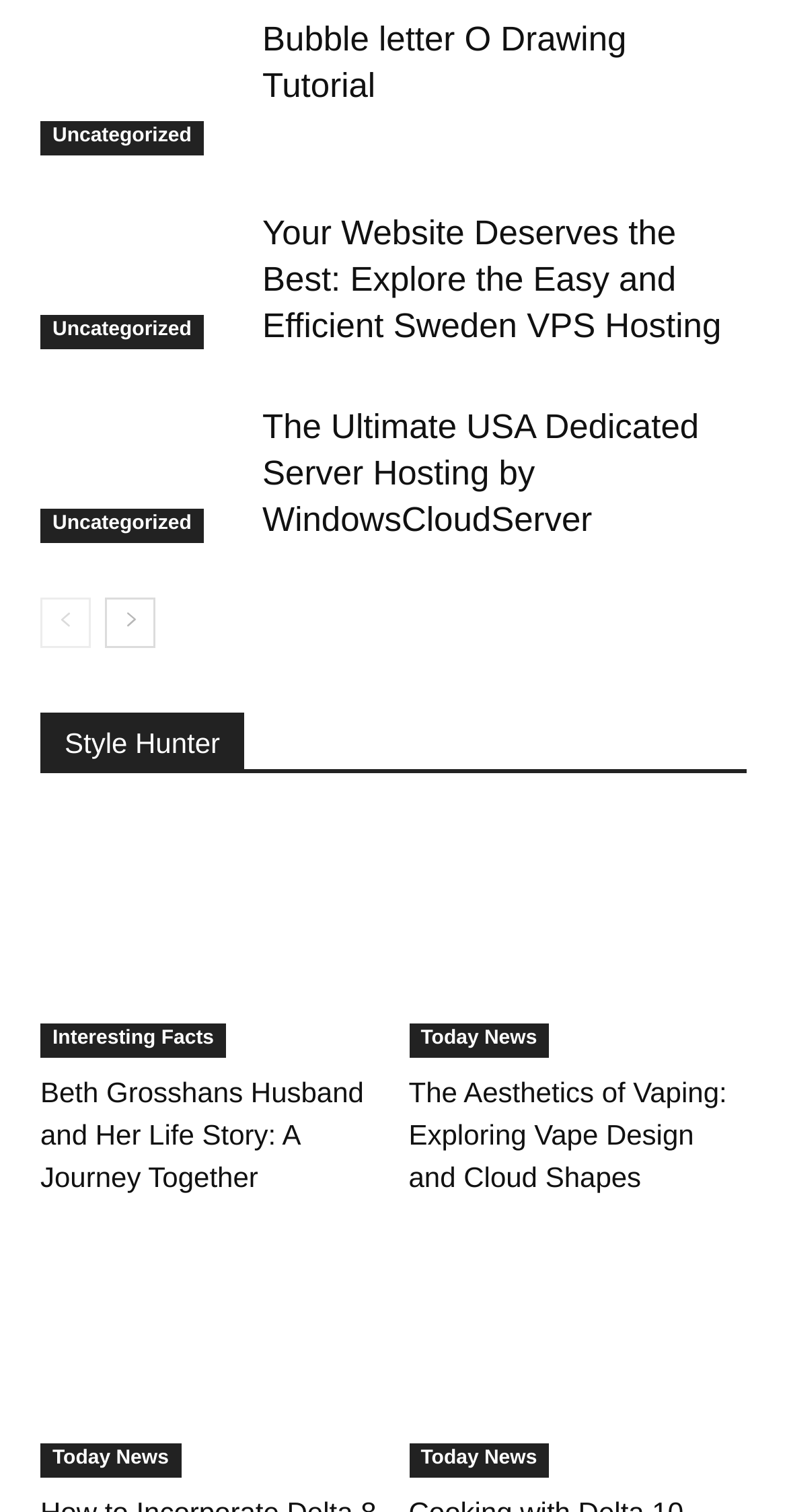Answer the question with a single word or phrase: 
How many links are categorized as 'Uncategorized'?

3